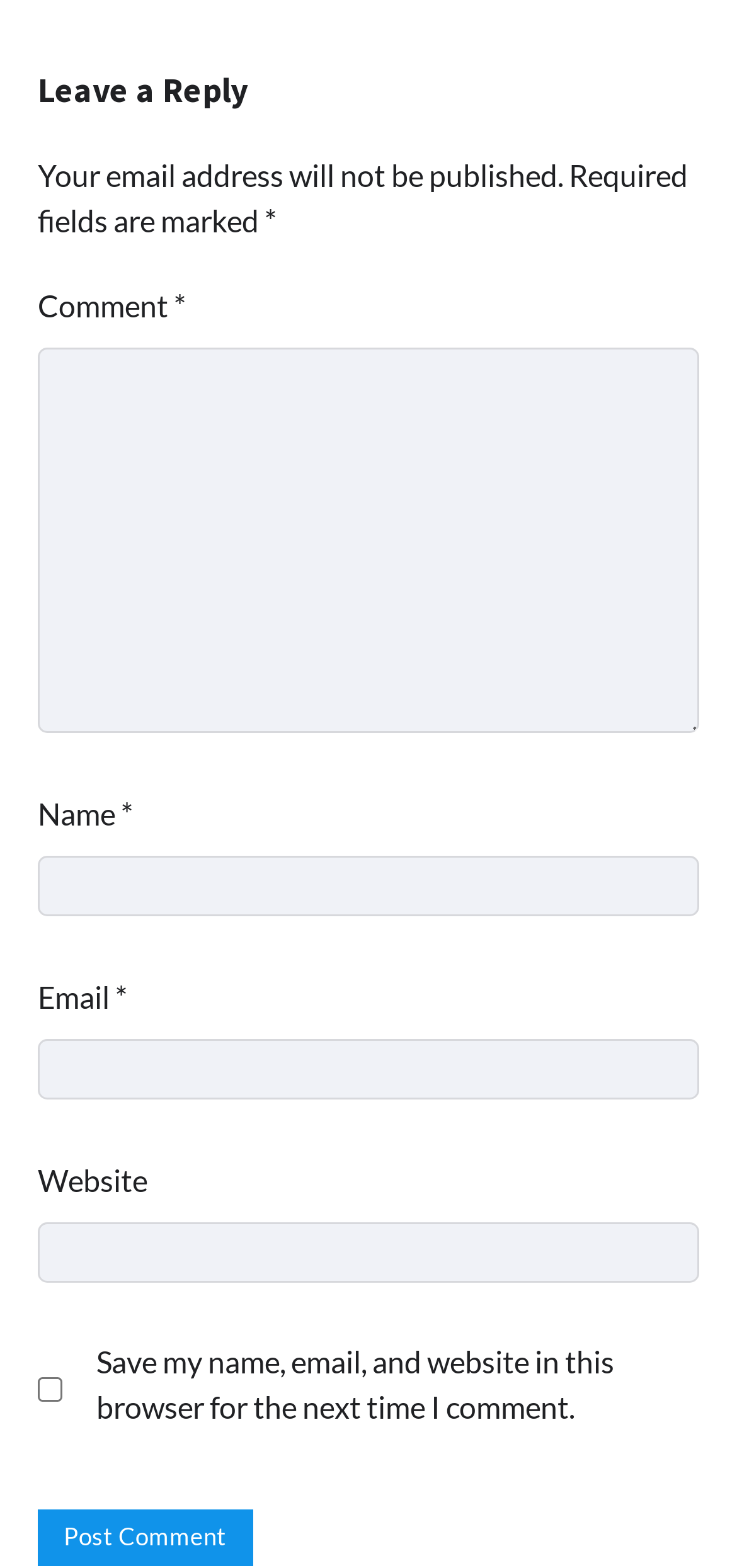Based on the visual content of the image, answer the question thoroughly: How many text fields are required?

There are three text fields with an asterisk (*) symbol, indicating that they are required. These fields are 'Comment', 'Name', and 'Email'.